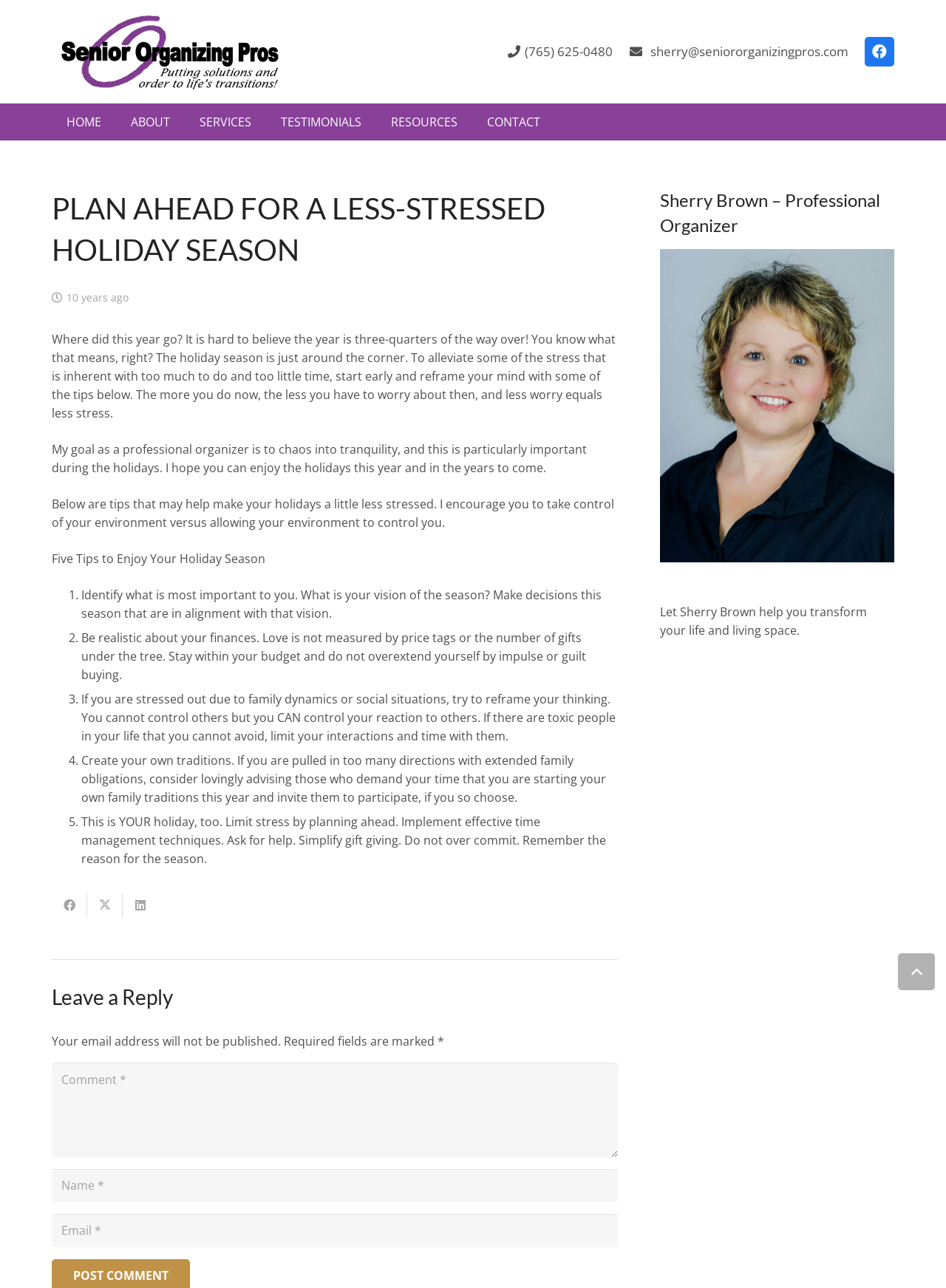Determine the bounding box coordinates of the clickable area required to perform the following instruction: "Click the 'HOME' link". The coordinates should be represented as four float numbers between 0 and 1: [left, top, right, bottom].

[0.055, 0.08, 0.123, 0.109]